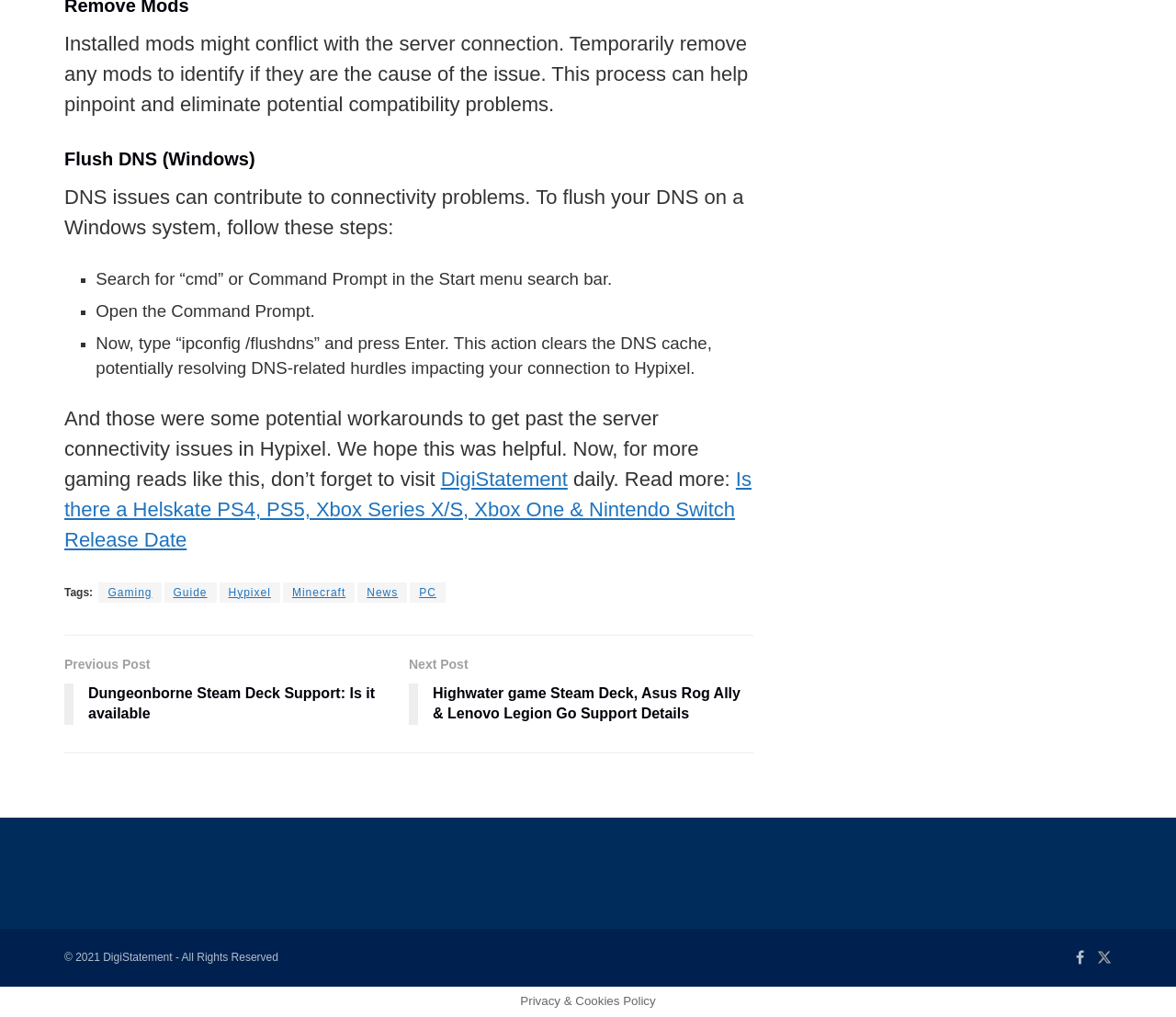Specify the bounding box coordinates of the element's region that should be clicked to achieve the following instruction: "Follow the link to 'DigiStatement'". The bounding box coordinates consist of four float numbers between 0 and 1, in the format [left, top, right, bottom].

[0.375, 0.46, 0.483, 0.483]